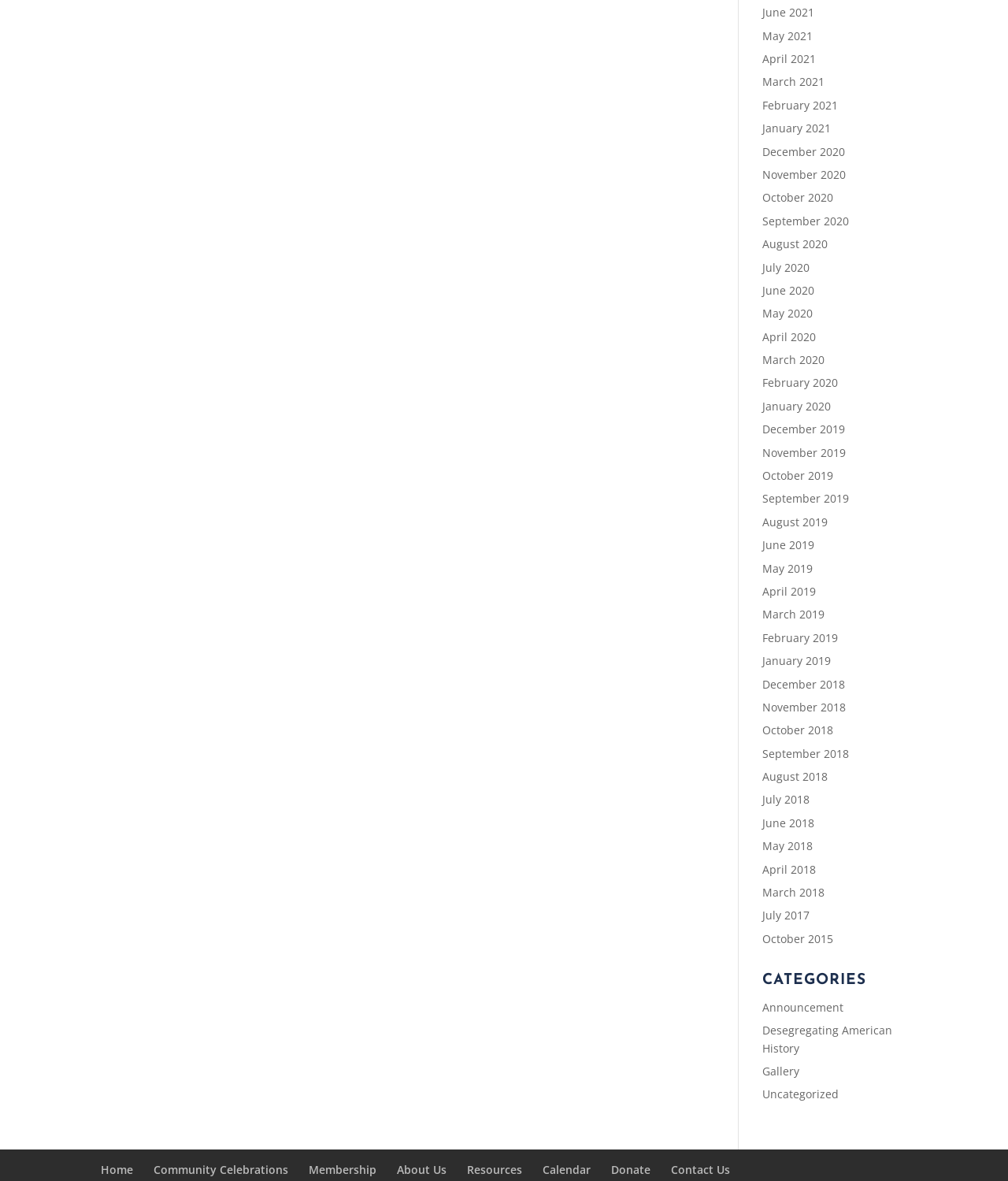How many months are listed for the year 2020?
Can you give a detailed and elaborate answer to the question?

I counted the number of links for the year 2020 and found that all 12 months are listed, from January 2020 to December 2020.